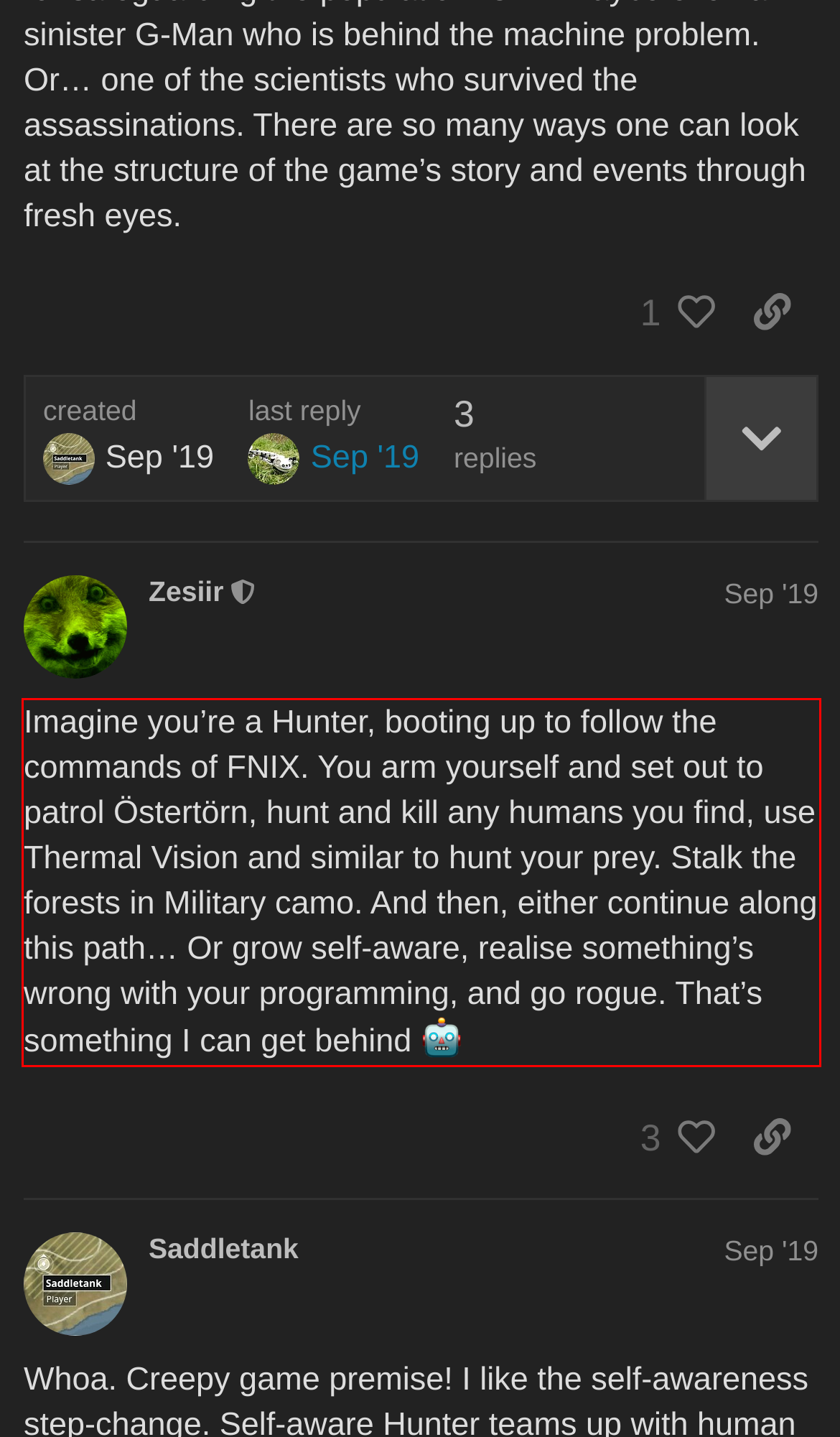Observe the screenshot of the webpage, locate the red bounding box, and extract the text content within it.

Imagine you’re a Hunter, booting up to follow the commands of FNIX. You arm yourself and set out to patrol Östertörn, hunt and kill any humans you find, use Thermal Vision and similar to hunt your prey. Stalk the forests in Military camo. And then, either continue along this path… Or grow self-aware, realise something’s wrong with your programming, and go rogue. That’s something I can get behind